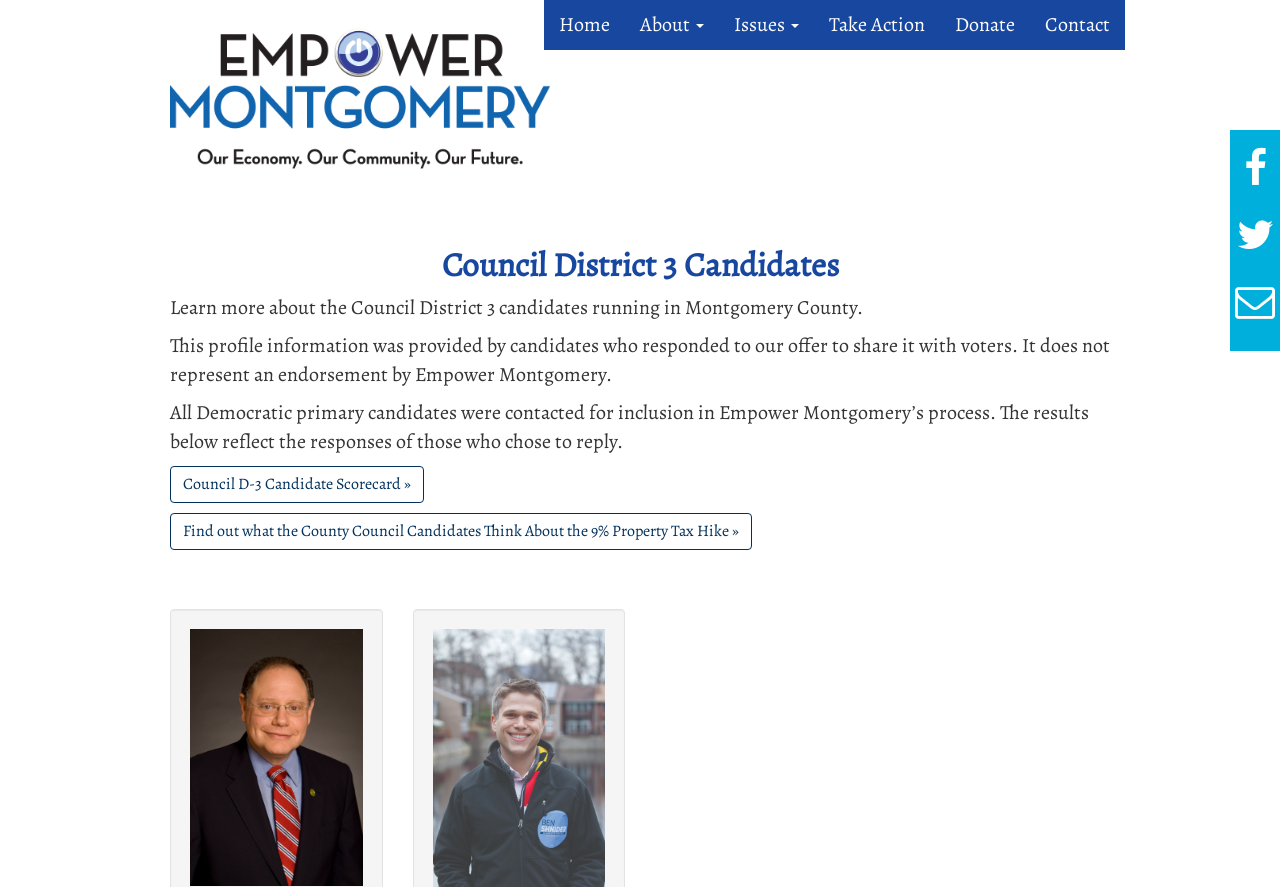Find the bounding box coordinates of the clickable area that will achieve the following instruction: "Check the image of Sidney Katz".

[0.148, 0.709, 0.283, 0.999]